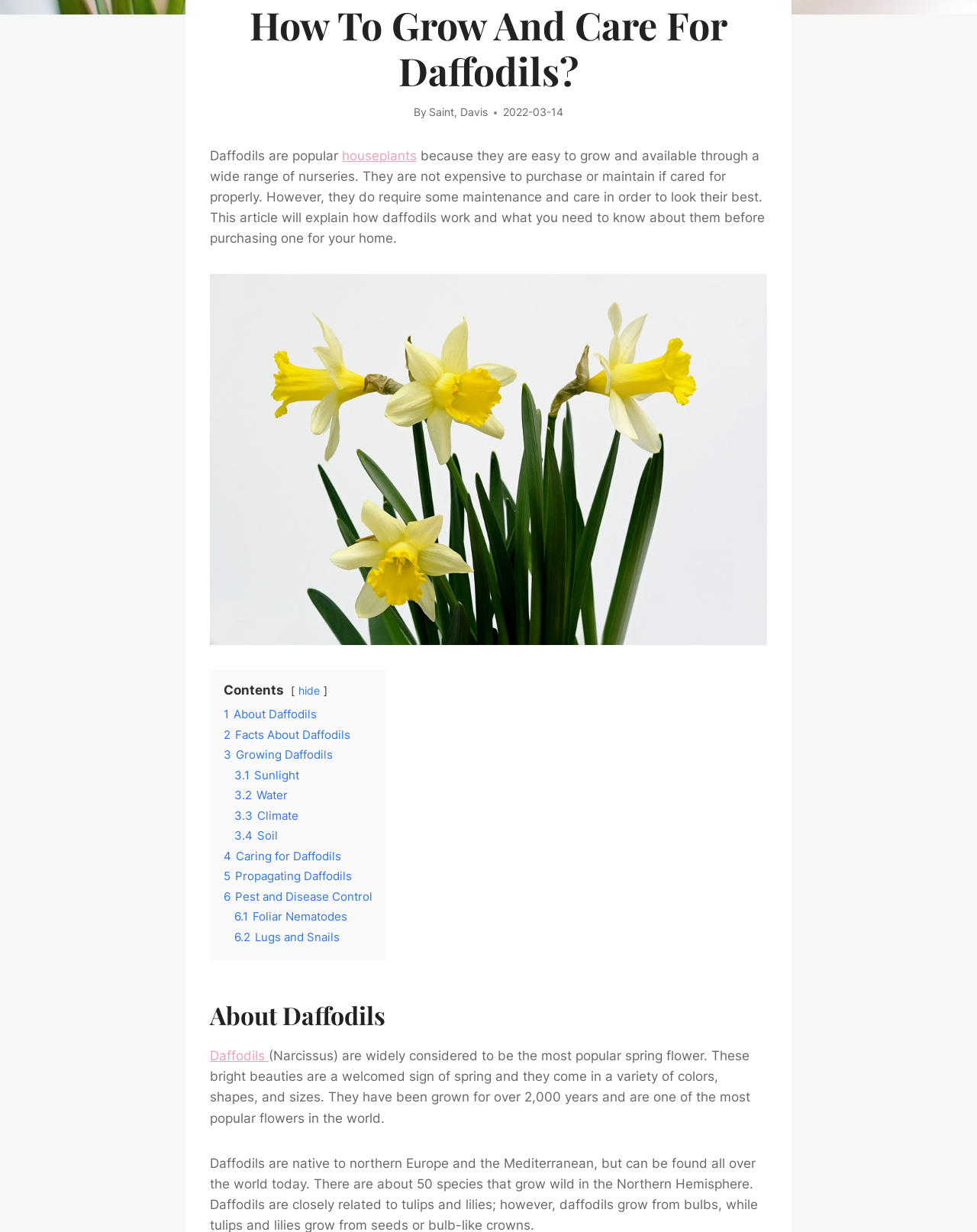Using the provided element description: "6 Pest and Disease Control", determine the bounding box coordinates of the corresponding UI element in the screenshot.

[0.229, 0.722, 0.381, 0.733]